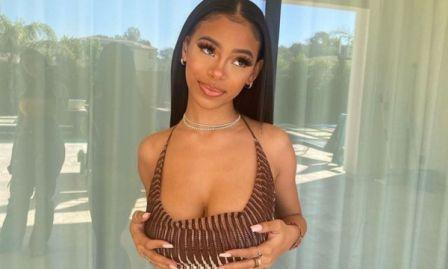Using a single word or phrase, answer the following question: 
What is the color of the patterned top Aniya is wearing?

Brown